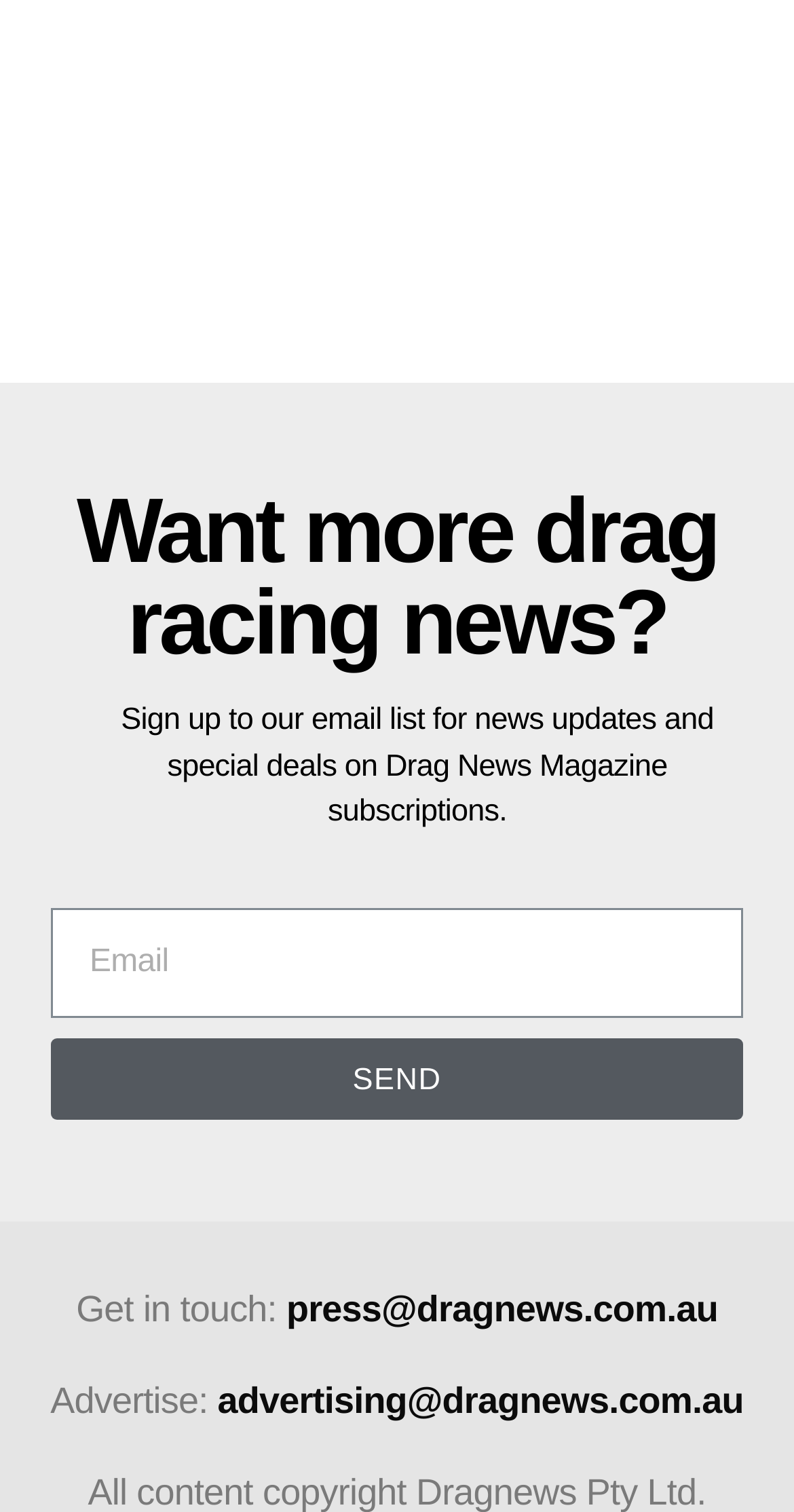Carefully observe the image and respond to the question with a detailed answer:
What is the purpose of the email textbox?

The email textbox is required and is placed below the text 'Sign up to our email list for news updates and special deals on Drag News Magazine subscriptions.' This suggests that the purpose of the email textbox is to collect email addresses from users who want to sign up for news updates.